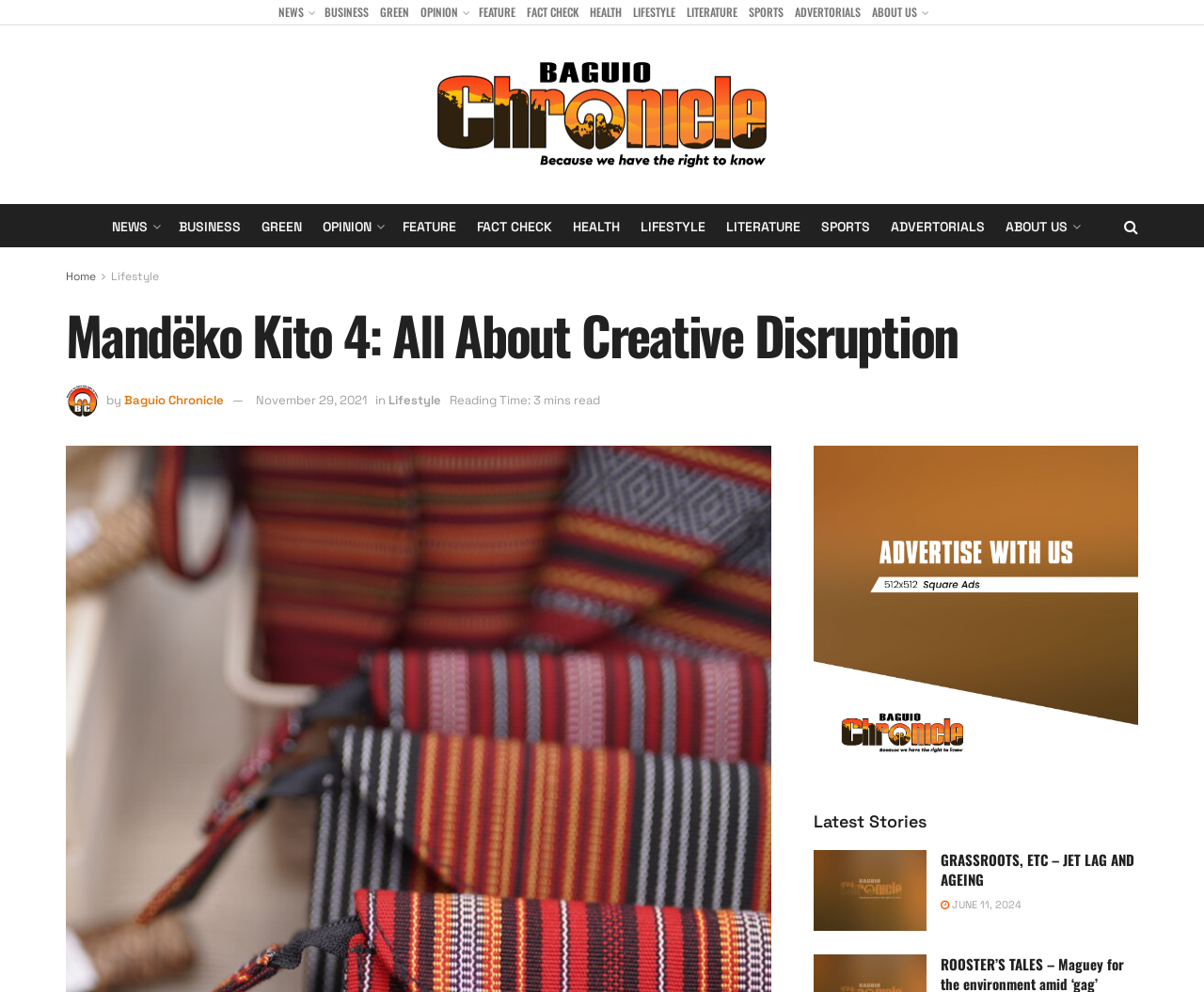Based on the visual content of the image, answer the question thoroughly: What is the title of the latest story?

I found the answer by looking at the section titled 'Latest Stories', where I saw an article with the title 'GRASSROOTS, ETC – JET LAG AND AGEING'. This suggests that this is the title of the latest story.